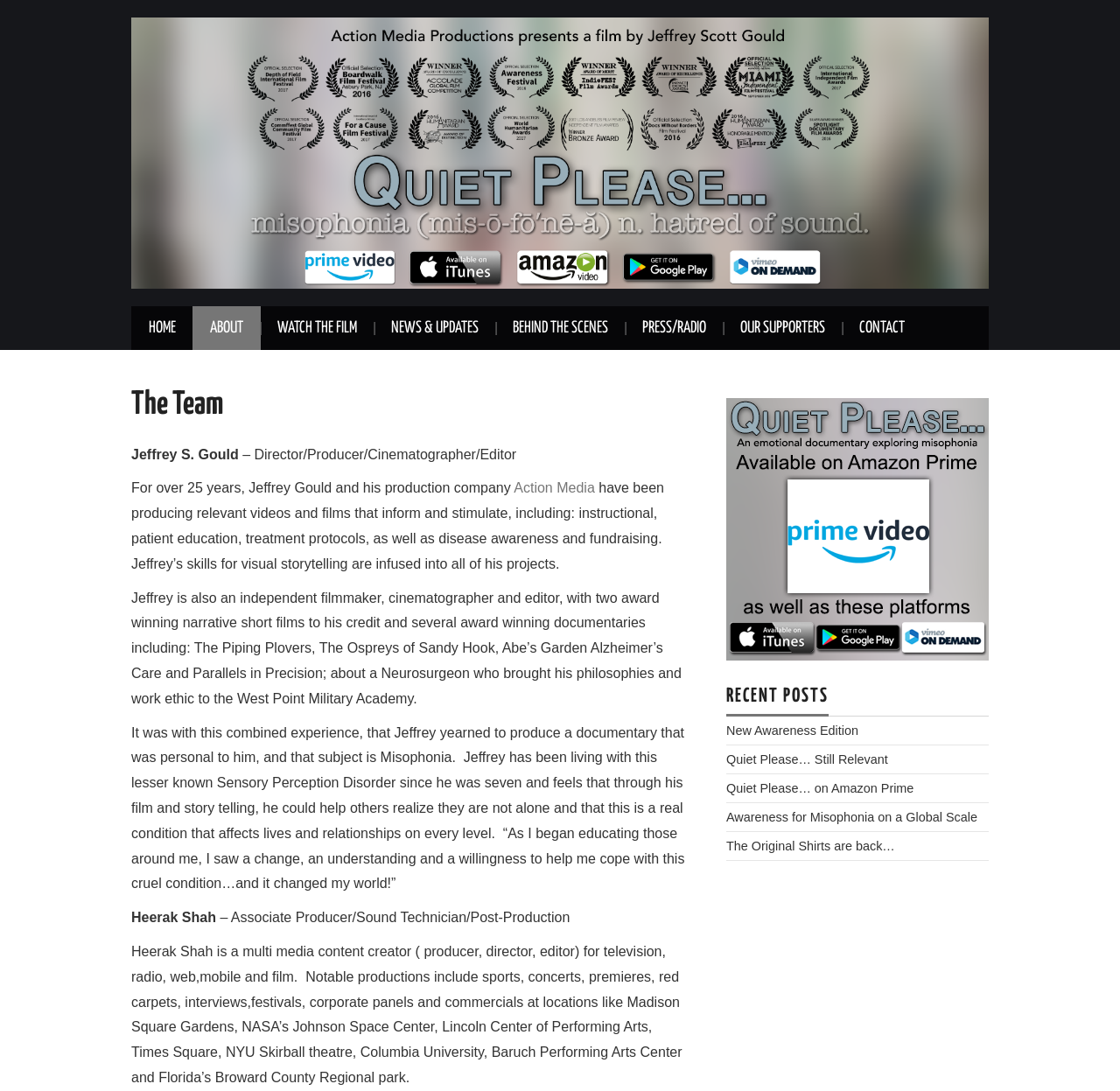Please provide a one-word or short phrase answer to the question:
What is the subject of the documentary that Jeffrey yearned to produce?

Misophonia